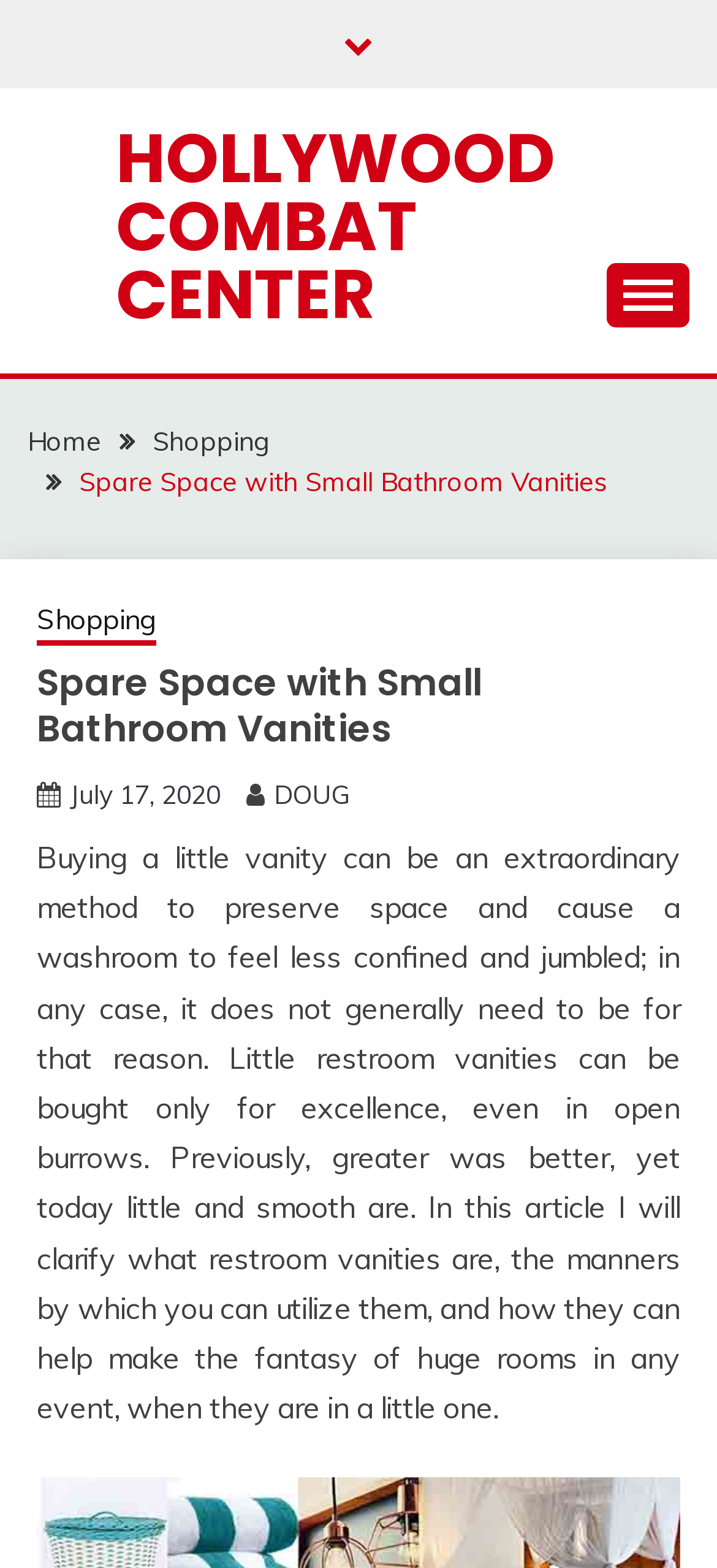Identify and provide the bounding box for the element described by: "Shopping".

[0.051, 0.382, 0.218, 0.412]